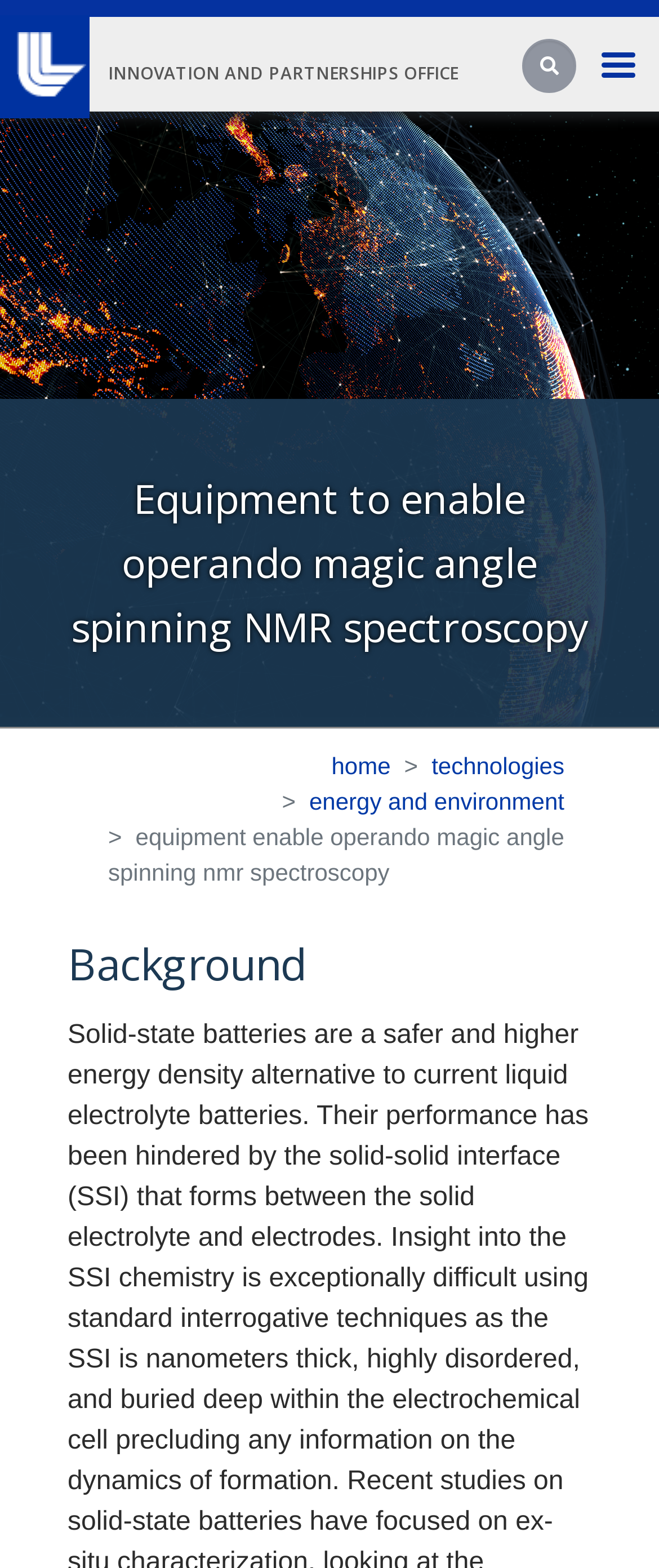Locate the bounding box for the described UI element: "title="Menu"". Ensure the coordinates are four float numbers between 0 and 1, formatted as [left, top, right, bottom].

[0.879, 0.025, 1.0, 0.063]